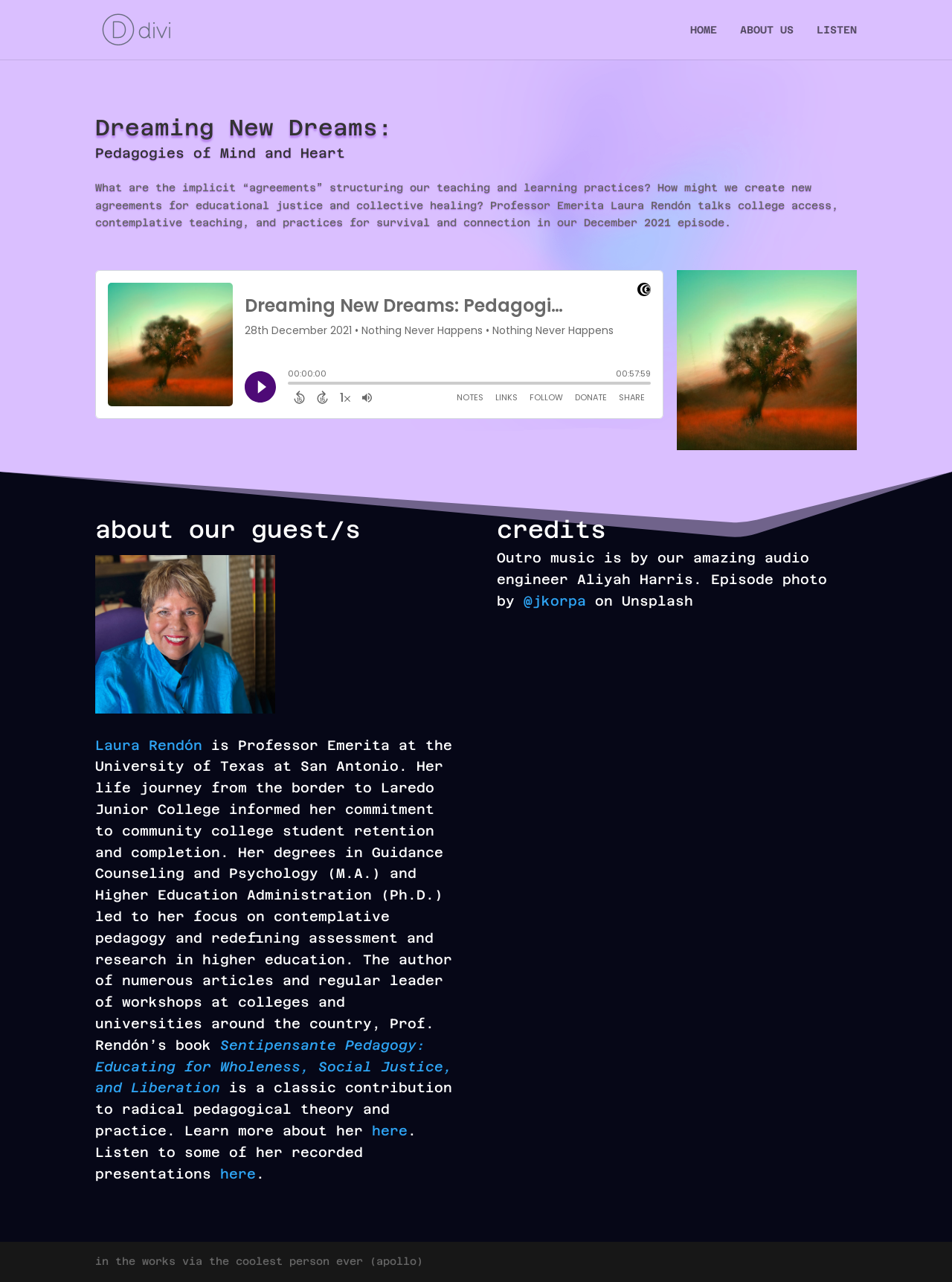Locate the bounding box coordinates of the region to be clicked to comply with the following instruction: "Read more about Laura Rendón". The coordinates must be four float numbers between 0 and 1, in the form [left, top, right, bottom].

[0.1, 0.575, 0.212, 0.587]